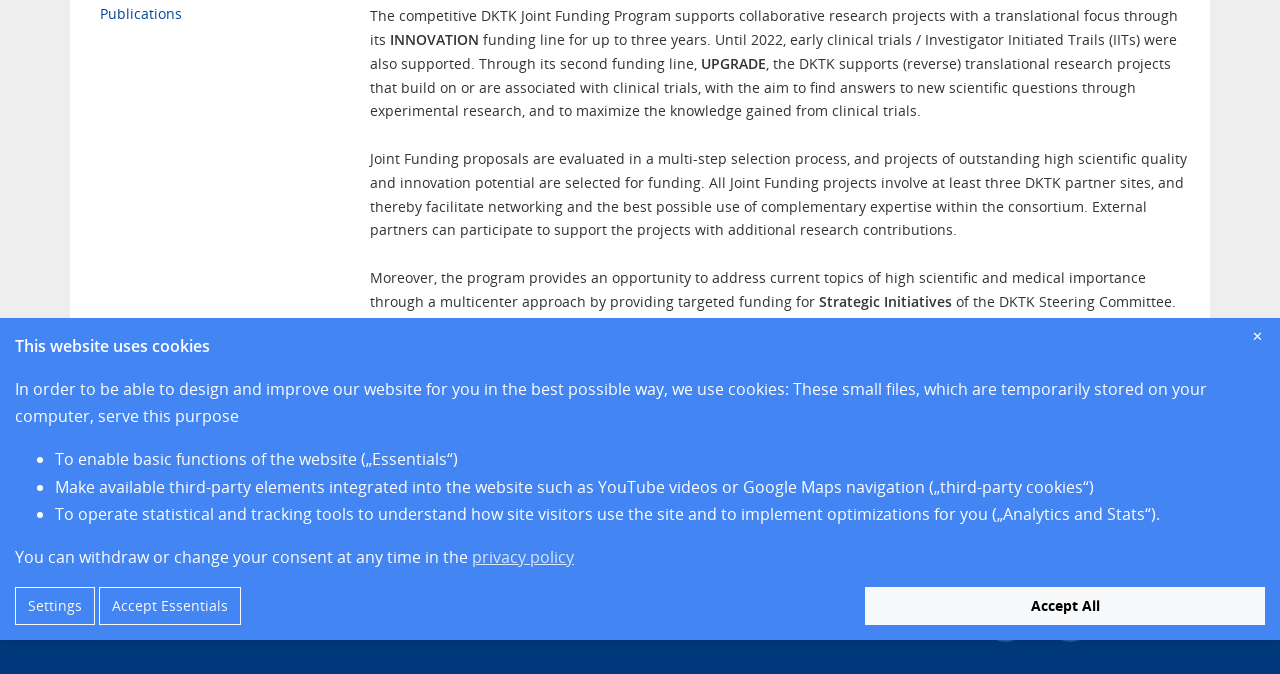Please find the bounding box for the following UI element description. Provide the coordinates in (top-left x, top-left y, bottom-right x, bottom-right y) format, with values between 0 and 1: name="keyword" placeholder="Seach you want..."

None